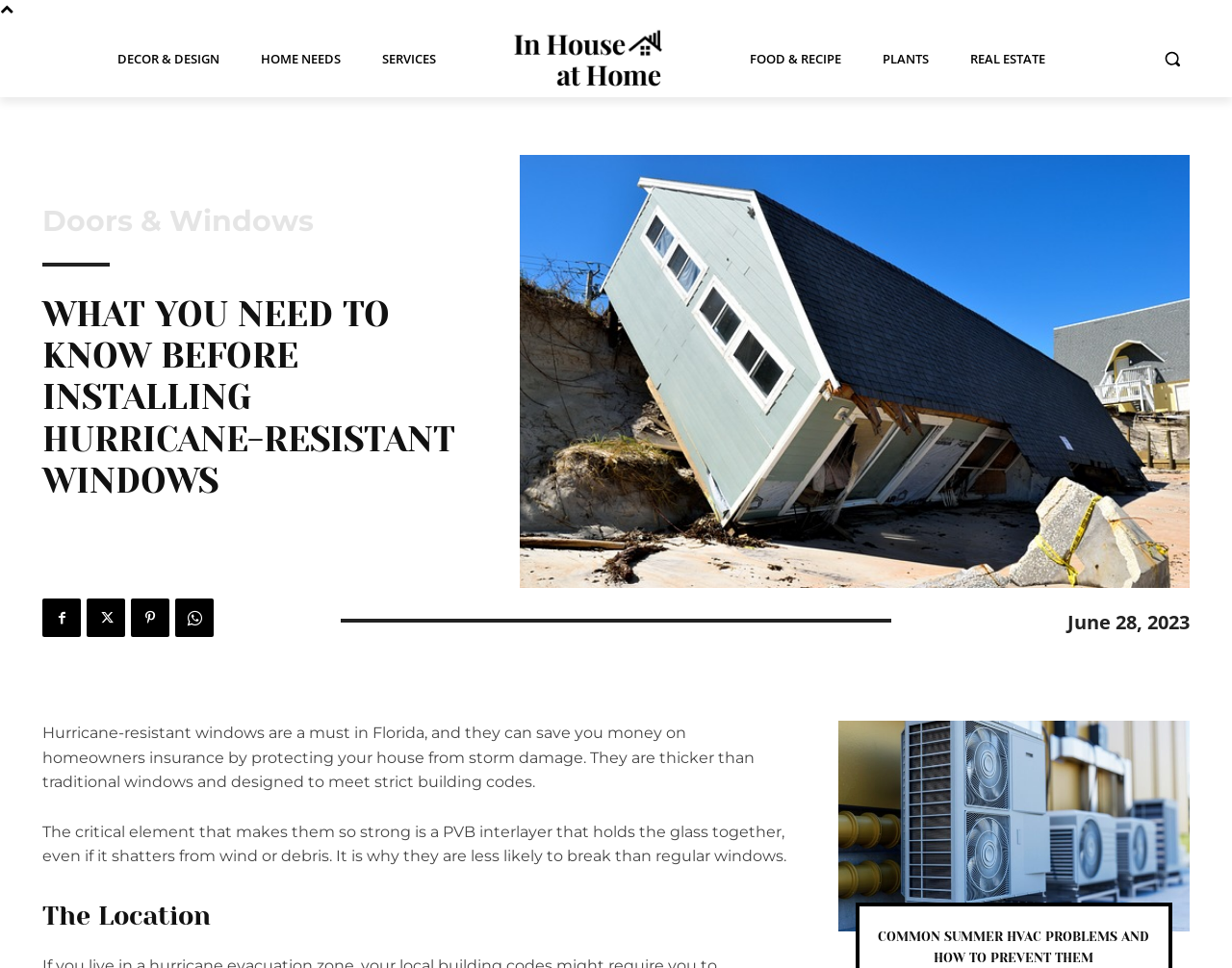What is the date of the article?
Answer the question with detailed information derived from the image.

I found the date of the article by looking at the time element, which is located below the social media links. The date is 'June 28, 2023'.